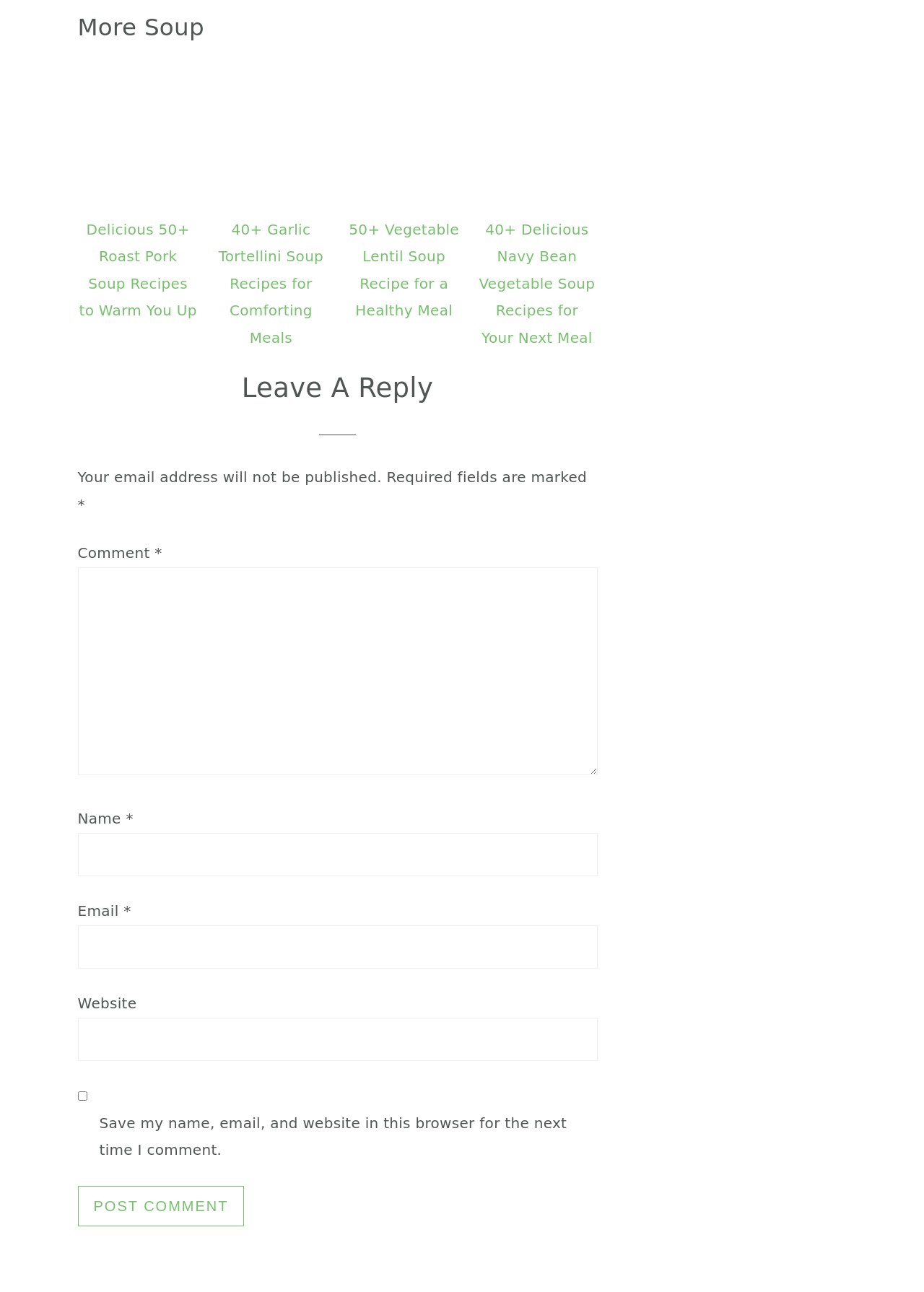Find and specify the bounding box coordinates that correspond to the clickable region for the instruction: "Leave a comment".

[0.084, 0.439, 0.646, 0.6]